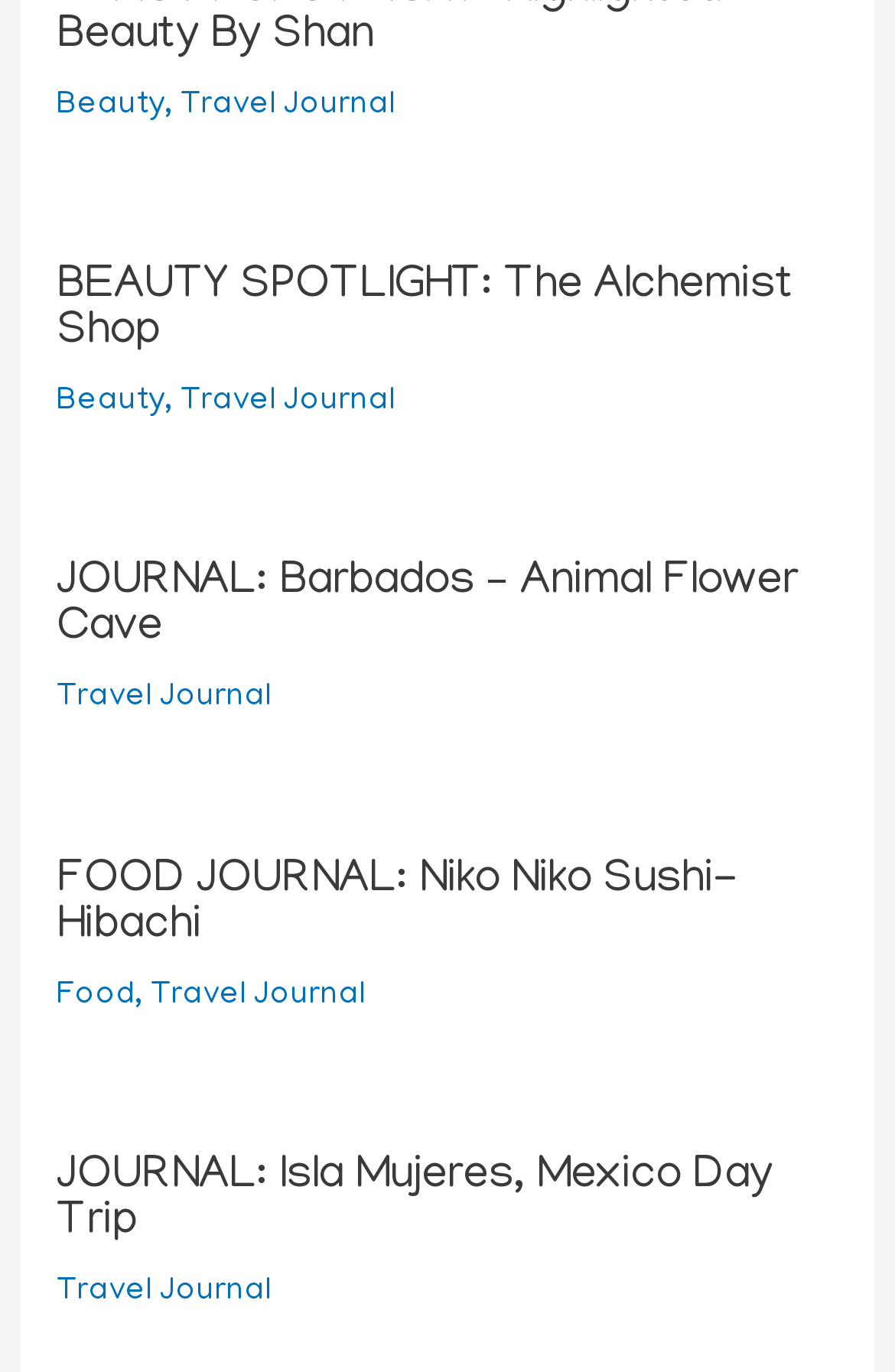What is the category of the last article?
Provide a fully detailed and comprehensive answer to the question.

I examined the last article element and found that it has a heading 'JOURNAL: Isla Mujeres, Mexico Day Trip', and it also has a link to 'Travel Journal', so I inferred that the category of this article is Travel Journal.